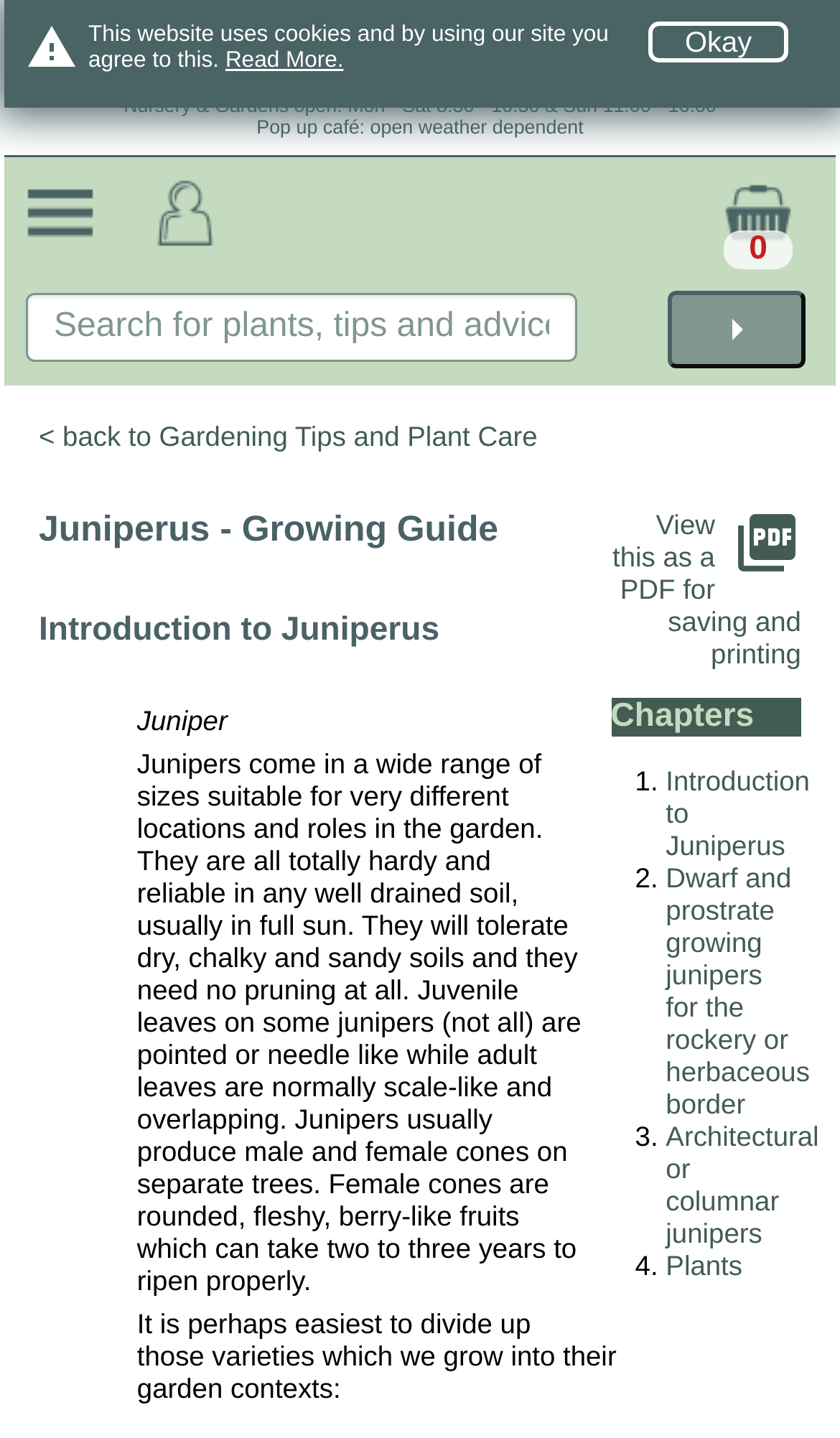Provide a brief response to the question below using a single word or phrase: 
What is the link to view the growing guide as a PDF?

picture_as_pdf View this as a PDF for saving and printing